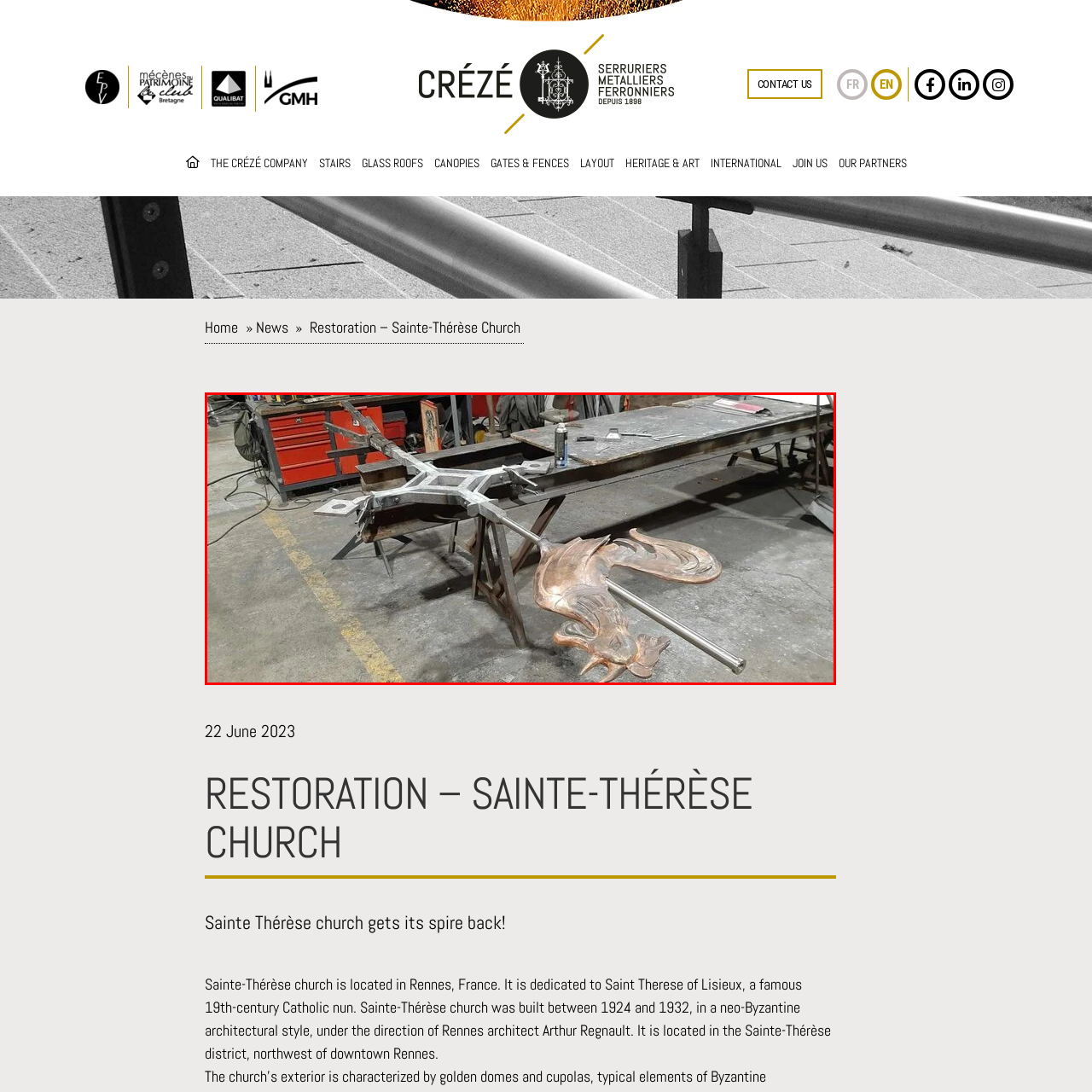Describe in detail the elements and actions shown in the image within the red-bordered area.

The image showcases a partially completed intricate spire finial intended for the Sainte-Thérèse Church in Rennes, France. It is depicted on a workbench within a workshop, highlighting the craftsmanship involved in the restoration project. The finial features a beautifully designed copper element with a stylized dragon motif, emphasizing the artistic detail being integrated into the restoration process. Surrounding the finial, tools and materials for metalworking can be seen, illustrating the skilled labor and creativity required to revitalize this significant architectural feature. The background contains various traditional workshop elements, reinforcing the heritage-focused mission of the work being undertaken, as the church aims to preserve its historical integrity through careful restoration efforts.